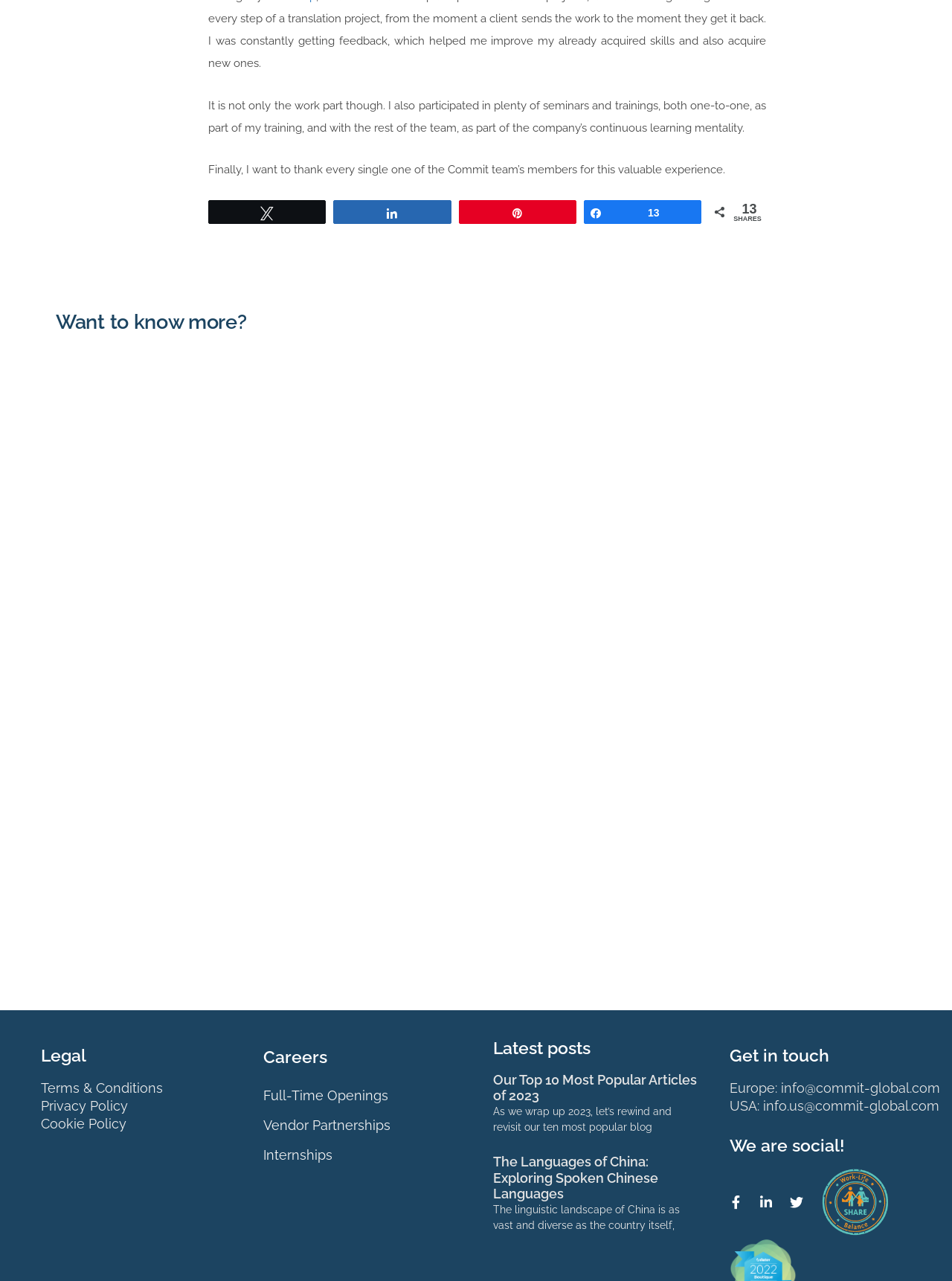Examine the image carefully and respond to the question with a detailed answer: 
How many links are there in the 'Careers' section?

I examined the 'Careers' section of the webpage and found three links: Full-Time Openings, Vendor Partnerships, and Internships.